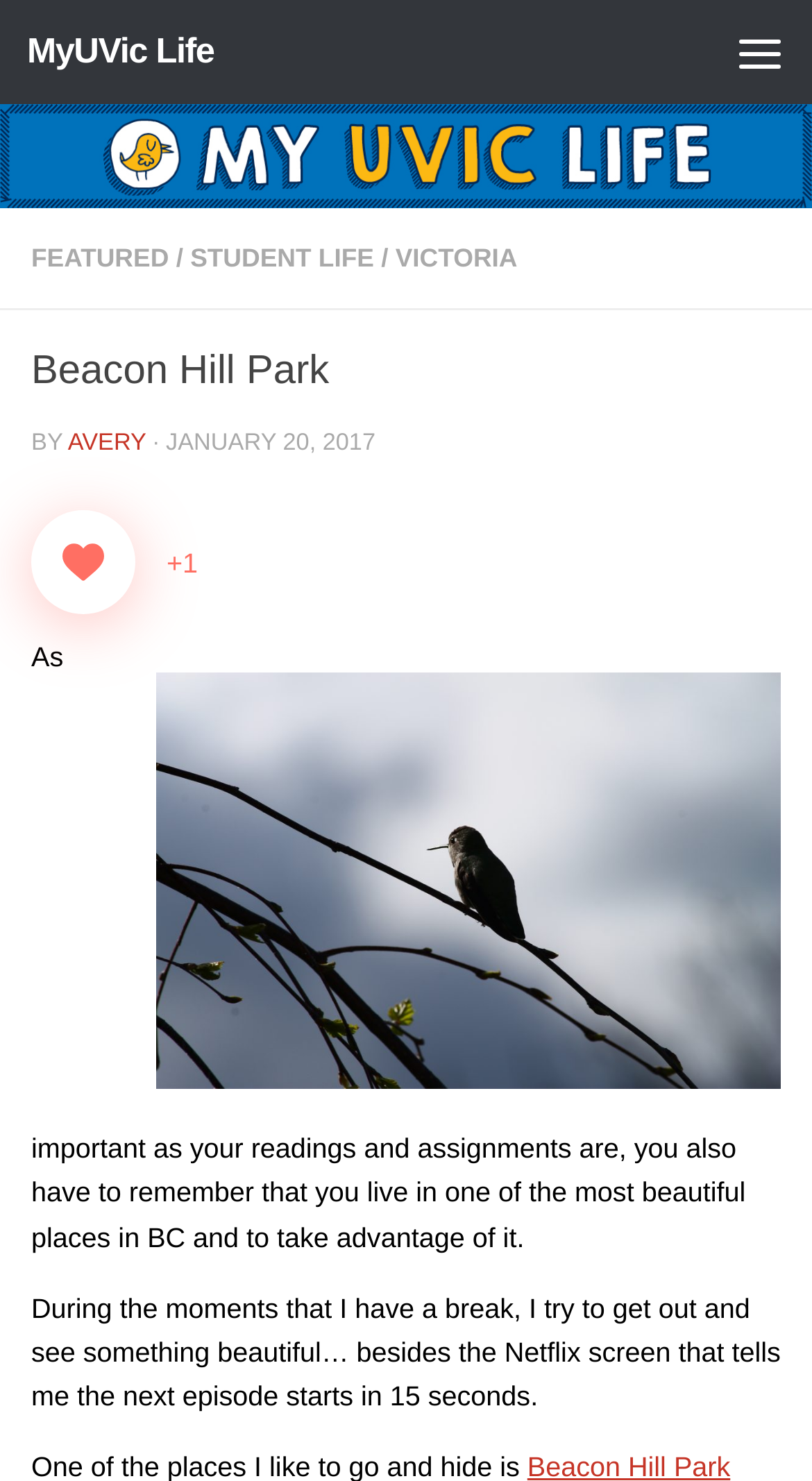Using the elements shown in the image, answer the question comprehensively: How many images are there in the article?

There are two images in the article. One is the 'Like Button' image and the other is the 'bird on branch' image. These images are used to illustrate the article.